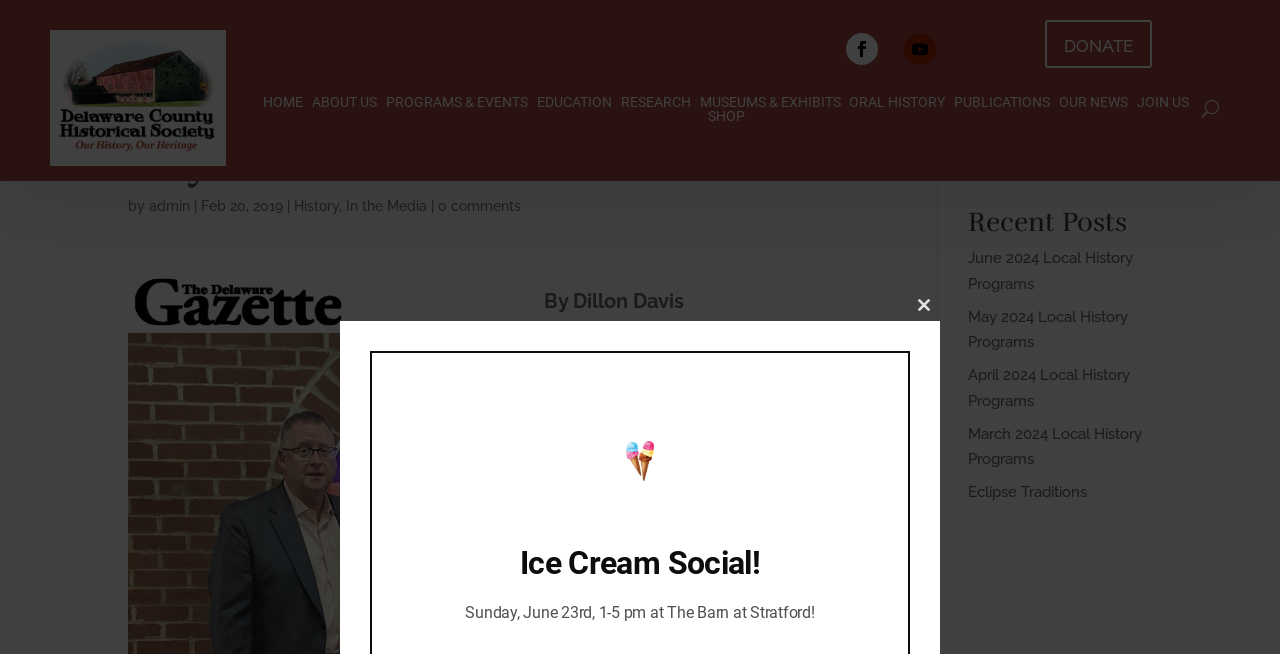Generate a detailed explanation of the webpage's features and information.

The webpage is about the Delaware County Historical Society, with a focus on a specific news article titled "Hayes Statue Gets Boost". At the top left corner, there is an image of the Delaware County Historical Society Ohio. Below the image, there is a navigation menu with links to various sections of the website, including "HOME", "ABOUT US", "PROGRAMS & EVENTS", and more.

The main content area is divided into two sections. On the left side, there is a news article with a heading "Hayes Statue Gets Boost" and a subheading "by admin | Feb 20, 2019". The article has a figure with an image from the Delaware Gazette. Below the article, there are links to related topics, such as "History" and "In the Media".

On the right side, there is a search bar with a textbox and a "Search" button. Below the search bar, there is a section titled "Recent Posts" with links to several news articles, including "June 2024 Local History Programs", "May 2024 Local History Programs", and more.

At the bottom of the page, there is a promotional announcement for an "Ice Cream Social!" event on Sunday, June 23rd, with details about the location and time.

There are also several links and buttons scattered throughout the page, including a "DONATE 5" link, a "SHOP" link, and a "Close this module" button.